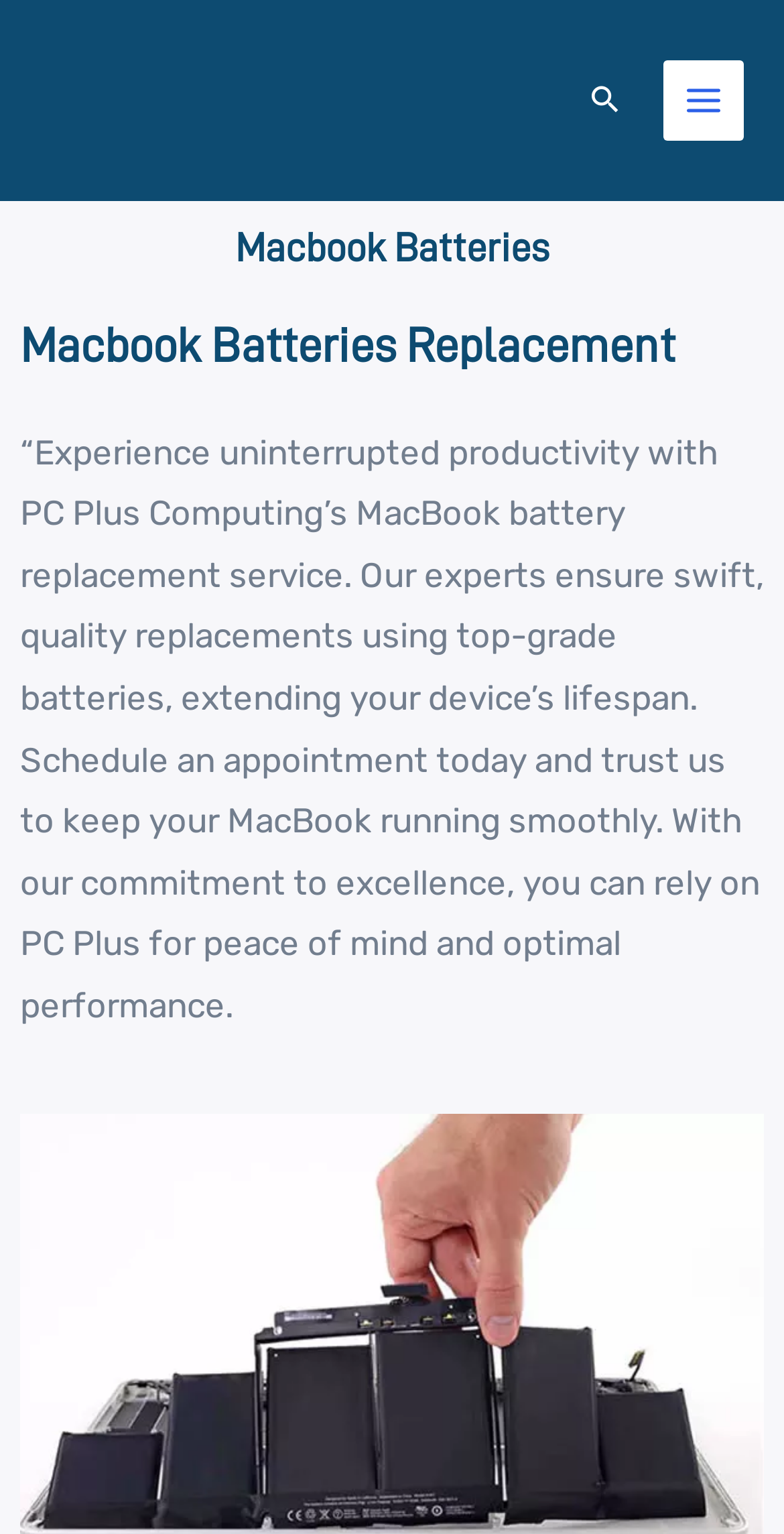Given the description of the UI element: "aria-label="Search icon link"", predict the bounding box coordinates in the form of [left, top, right, bottom], with each value being a float between 0 and 1.

[0.749, 0.054, 0.795, 0.078]